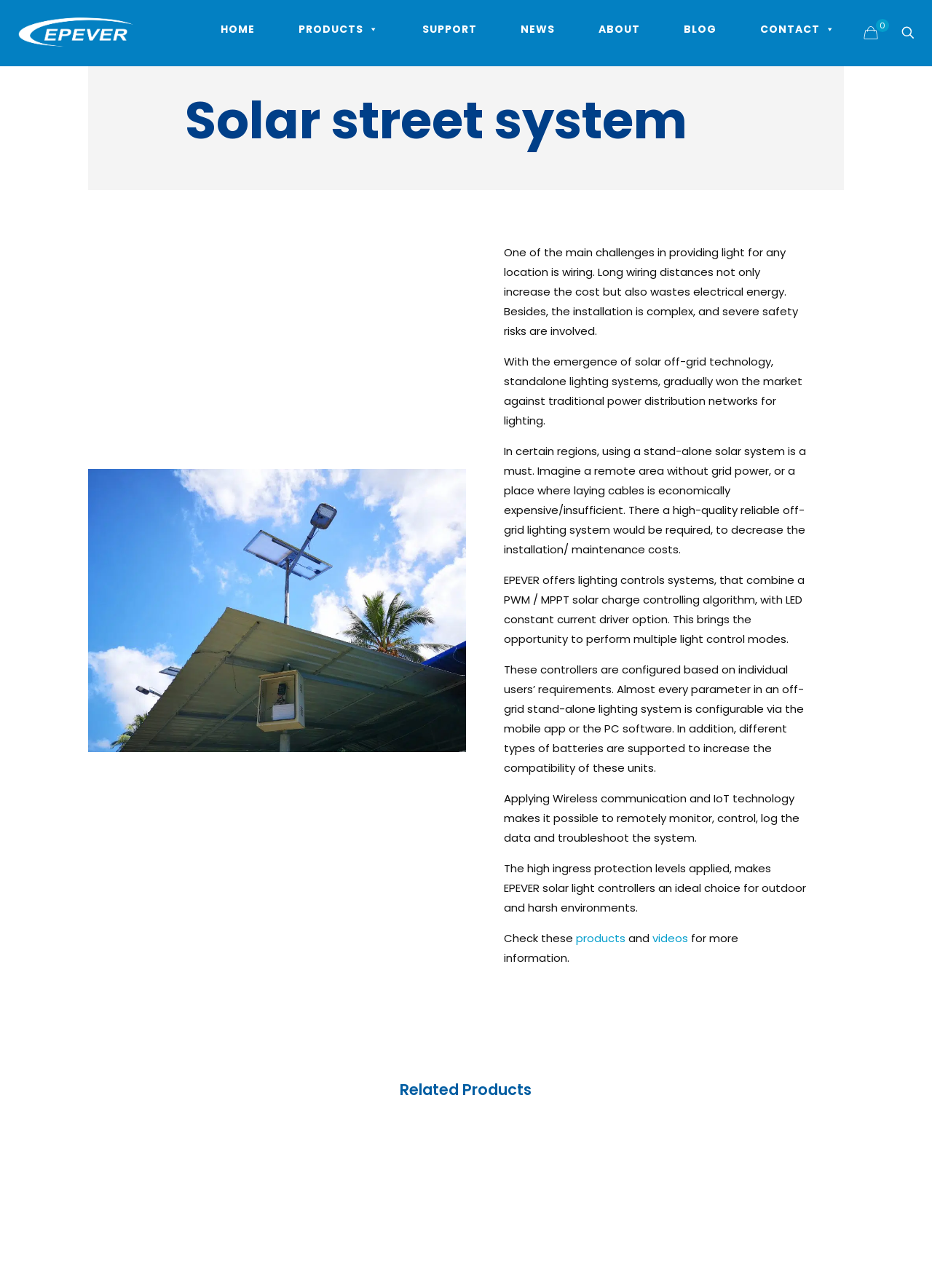Determine the bounding box coordinates of the area to click in order to meet this instruction: "Click the 'Show Search' button".

None